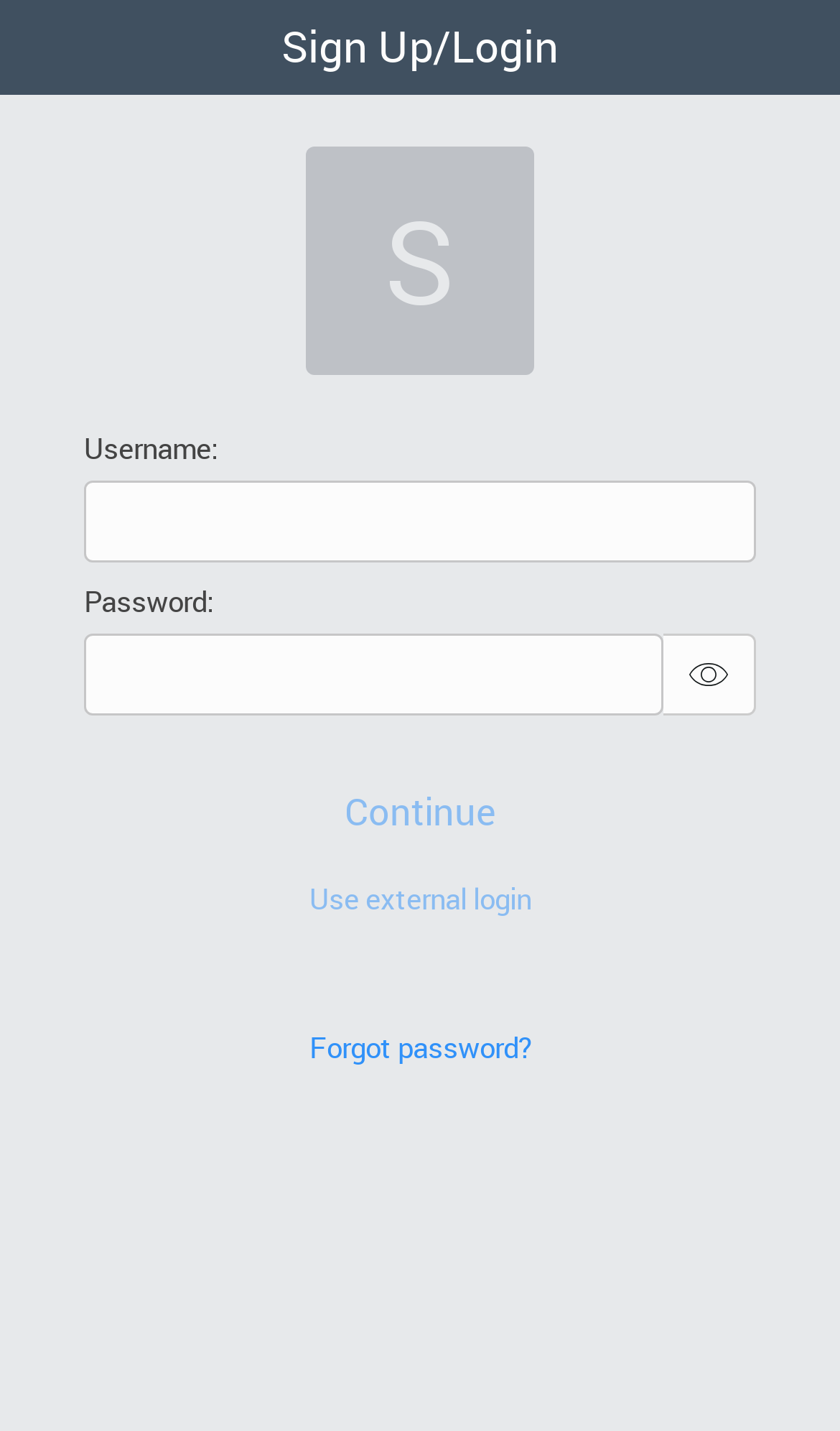Using the webpage screenshot, find the UI element described by alt="Show Password" title="Show password". Provide the bounding box coordinates in the format (top-left x, top-left y, bottom-right x, bottom-right y), ensuring all values are floating point numbers between 0 and 1.

[0.79, 0.443, 0.9, 0.5]